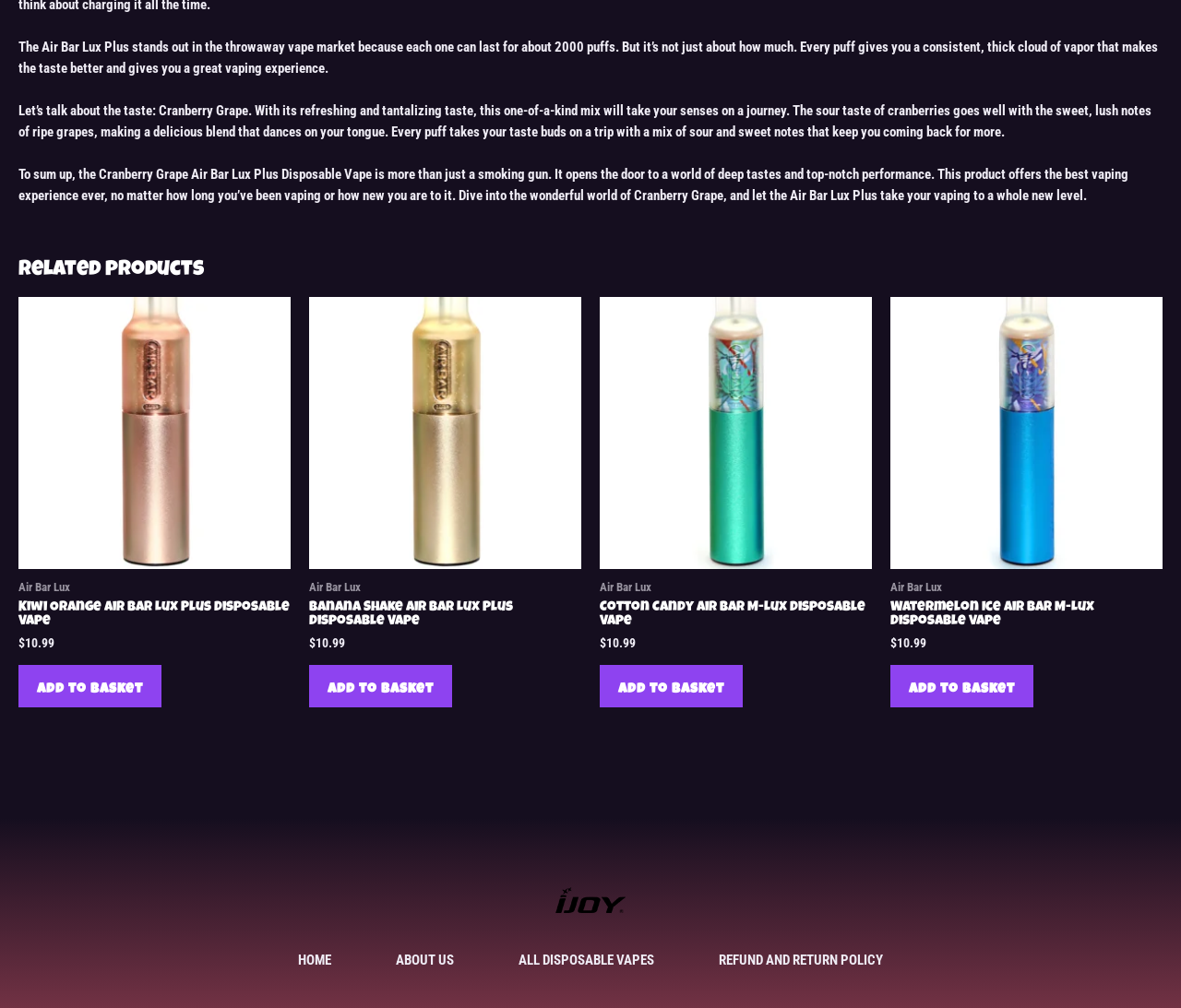Determine the bounding box coordinates of the area to click in order to meet this instruction: "View Banana Shake Air Bar Lux Plus Disposable Vape product".

[0.262, 0.596, 0.492, 0.63]